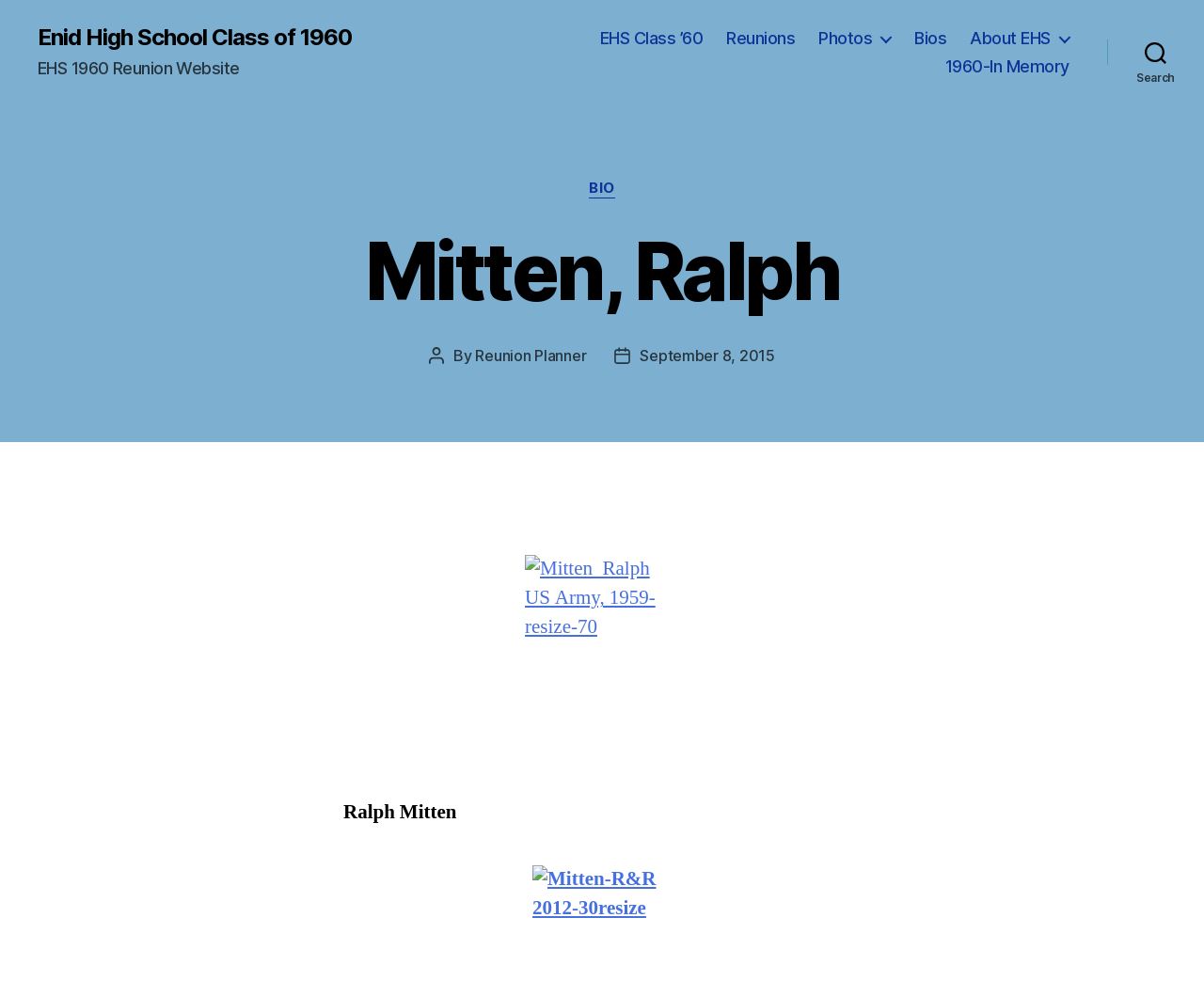Find the bounding box coordinates of the clickable region needed to perform the following instruction: "Search for something". The coordinates should be provided as four float numbers between 0 and 1, i.e., [left, top, right, bottom].

[0.92, 0.032, 1.0, 0.074]